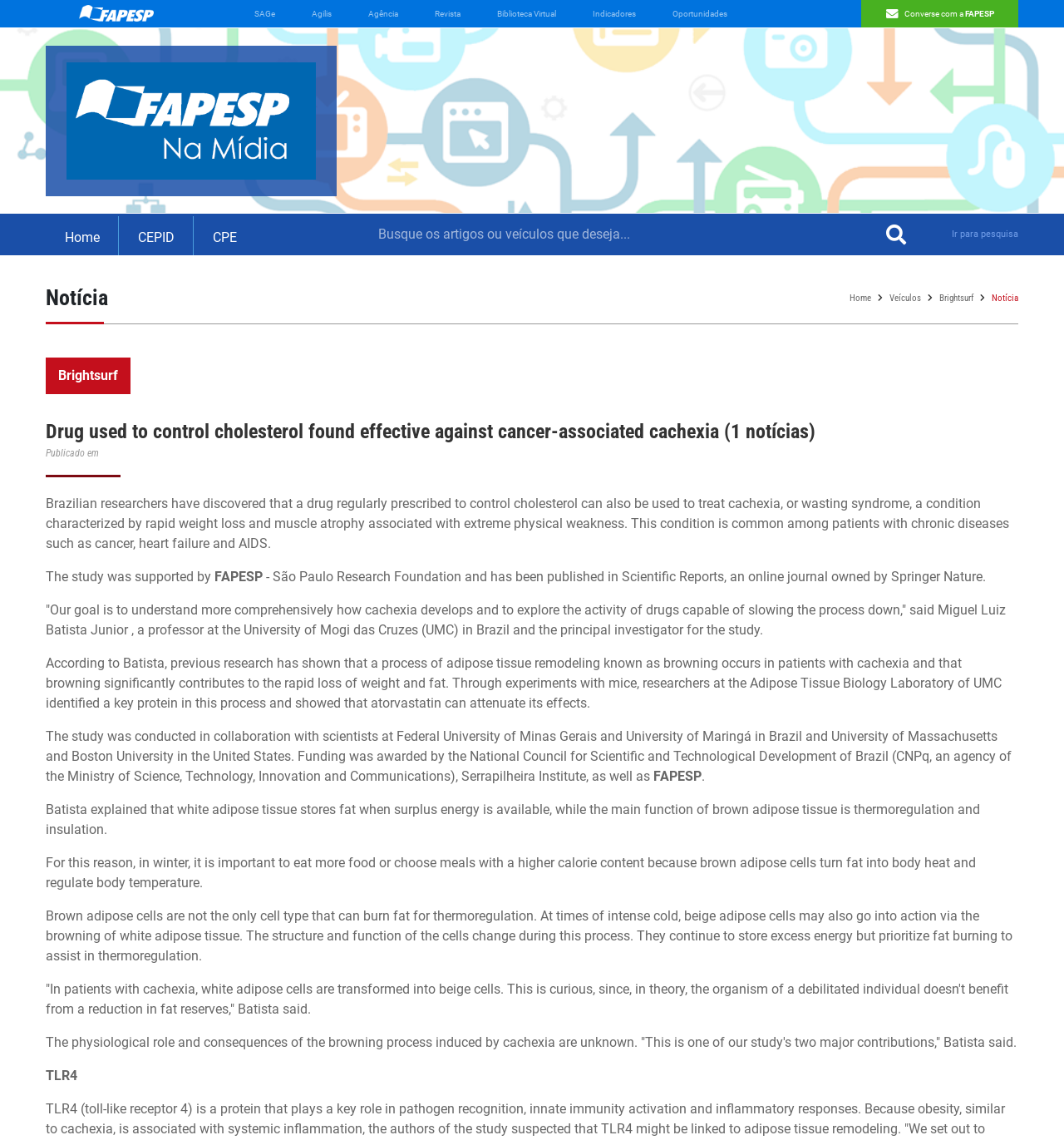Generate a comprehensive caption for the webpage you are viewing.

The webpage is about FAPESP Na Mídia, a Brazilian research foundation. At the top left corner, there is a logo of FAPESP, and next to it, there are several links to other websites, including SAGe, Agilis, Agência, Revista, Biblioteca Virtual, Indicadores, and Oportunidades. On the top right corner, there is a link to converse with FAPESP.

Below the top links, there is a search bar with a text box and a search button. The search bar is accompanied by a link to go to the search page.

The main content of the webpage is an article about a research study on cancer-associated cachexia. The article has a heading that indicates it is a news article from Brightsurf. The study found that a drug used to control cholesterol can also be effective against cachexia. The article provides a detailed summary of the study, including its methodology, findings, and implications.

The article is divided into several sections, each with a heading. The first section provides an overview of the study, while the subsequent sections delve deeper into the details of the research. The article includes quotes from the principal investigator of the study, Miguel Luiz Batista Junior, and provides information about the funding agencies that supported the research.

Throughout the article, there are no images, but there are several links to other related articles or websites. The article is well-structured and easy to follow, with clear headings and concise paragraphs.